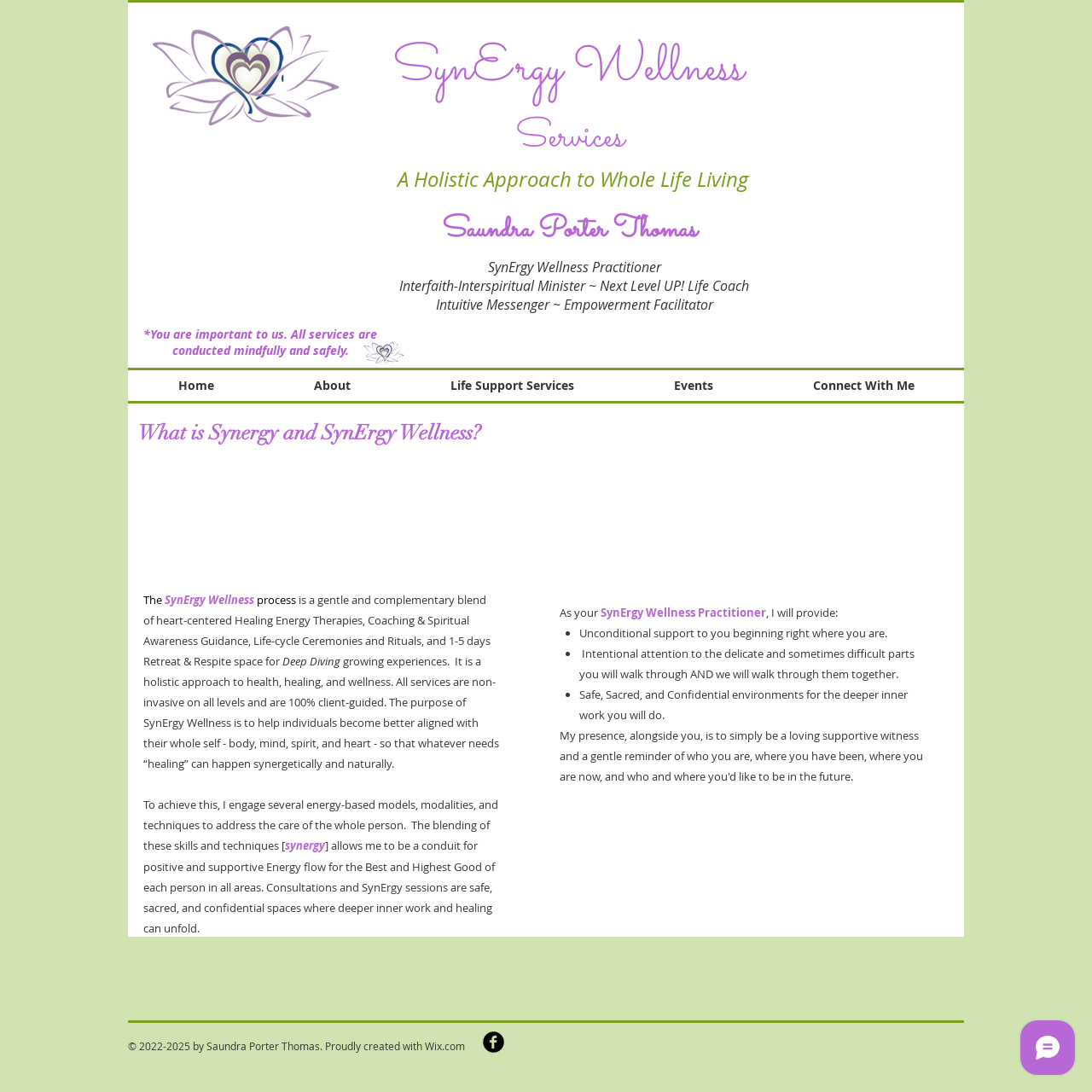Can you find the bounding box coordinates of the area I should click to execute the following instruction: "Click the 'Connect With Me' link"?

[0.698, 0.339, 0.883, 0.367]